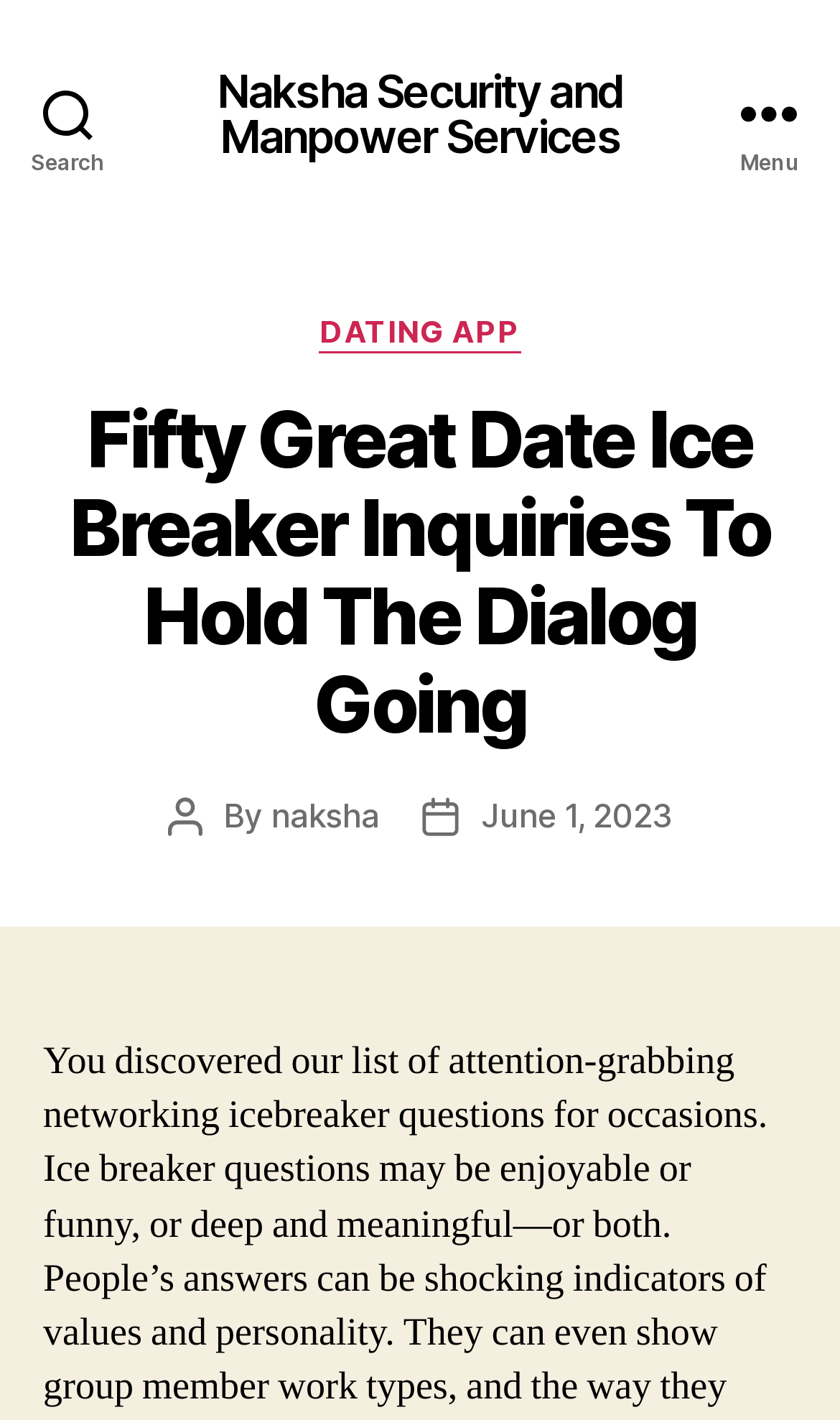Identify the headline of the webpage and generate its text content.

Fifty Great Date Ice Breaker Inquiries To Hold The Dialog Going